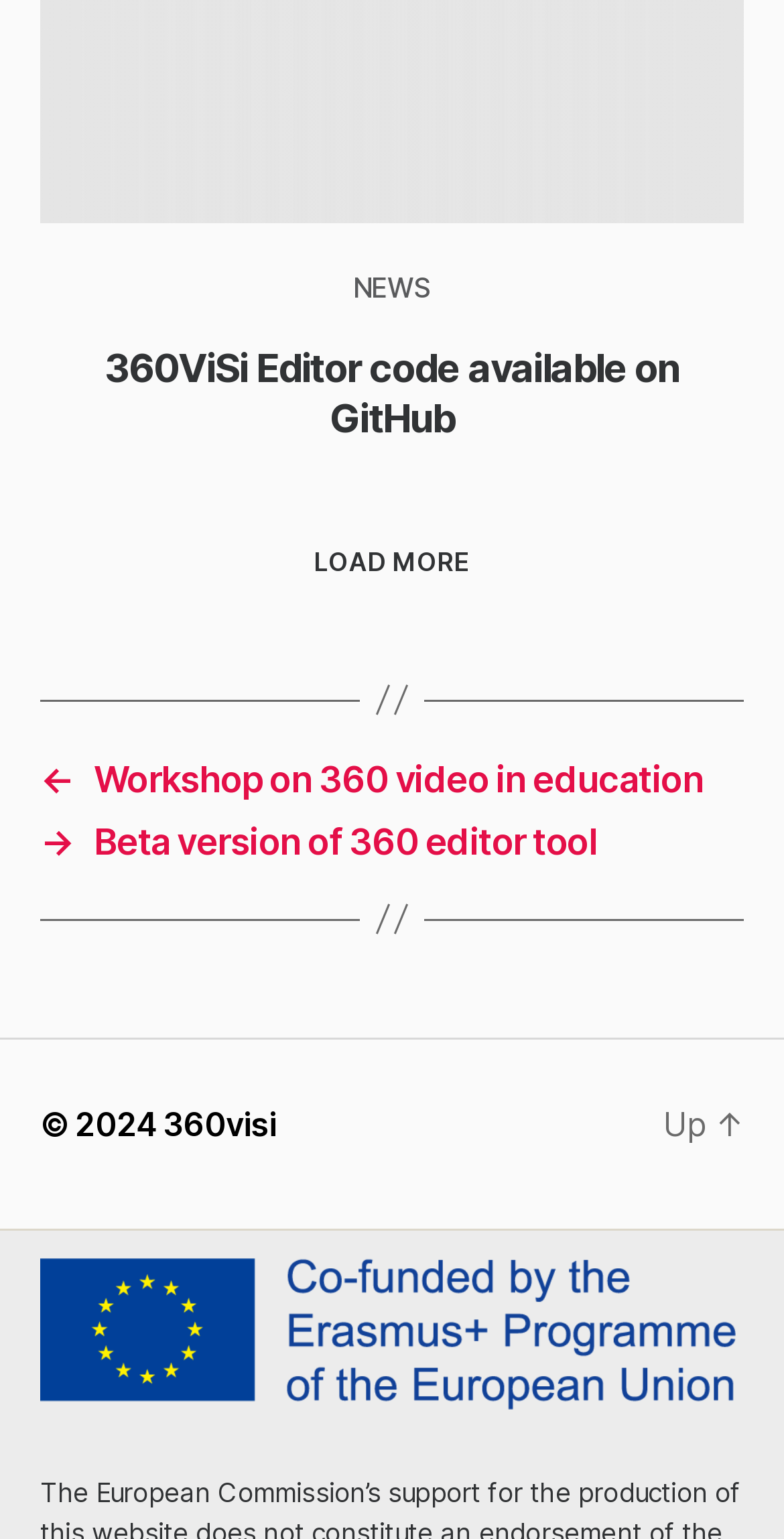Provide your answer to the question using just one word or phrase: What is the name of the editor tool?

360ViSi Editor